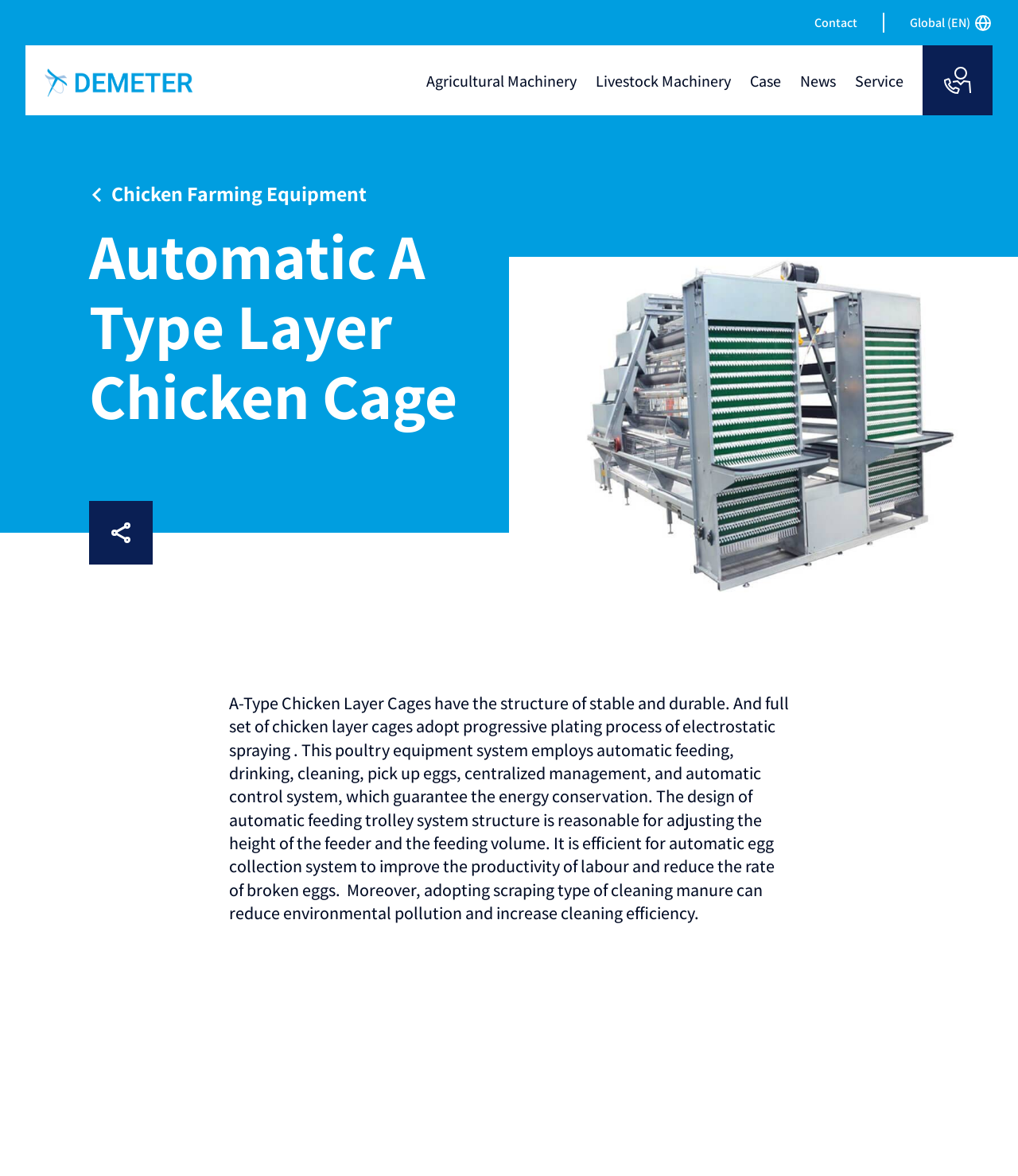Using the given element description, provide the bounding box coordinates (top-left x, top-left y, bottom-right x, bottom-right y) for the corresponding UI element in the screenshot: title="Home"

[0.044, 0.058, 0.192, 0.082]